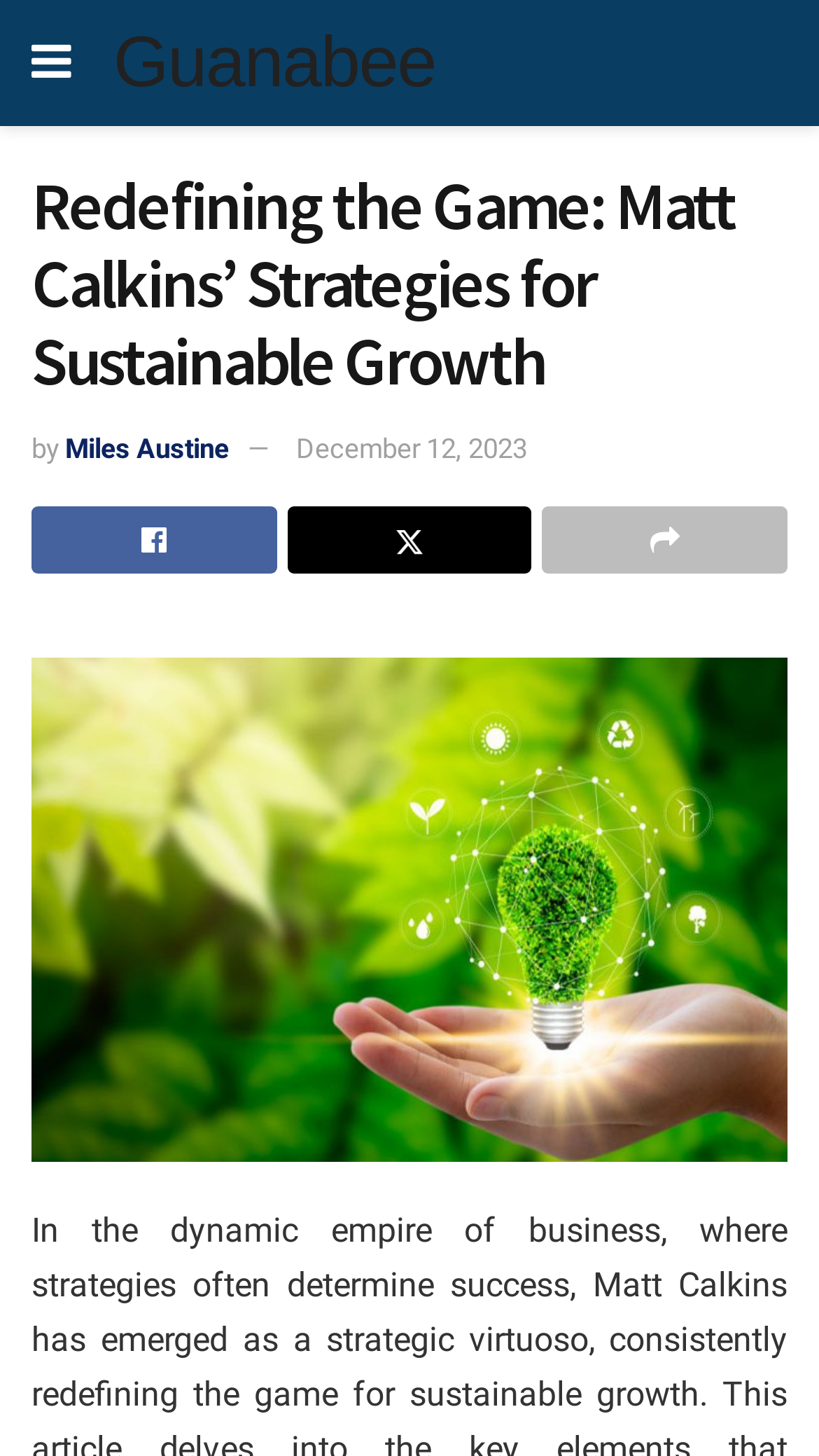Can you find and provide the title of the webpage?

Redefining the Game: Matt Calkins’ Strategies for Sustainable Growth